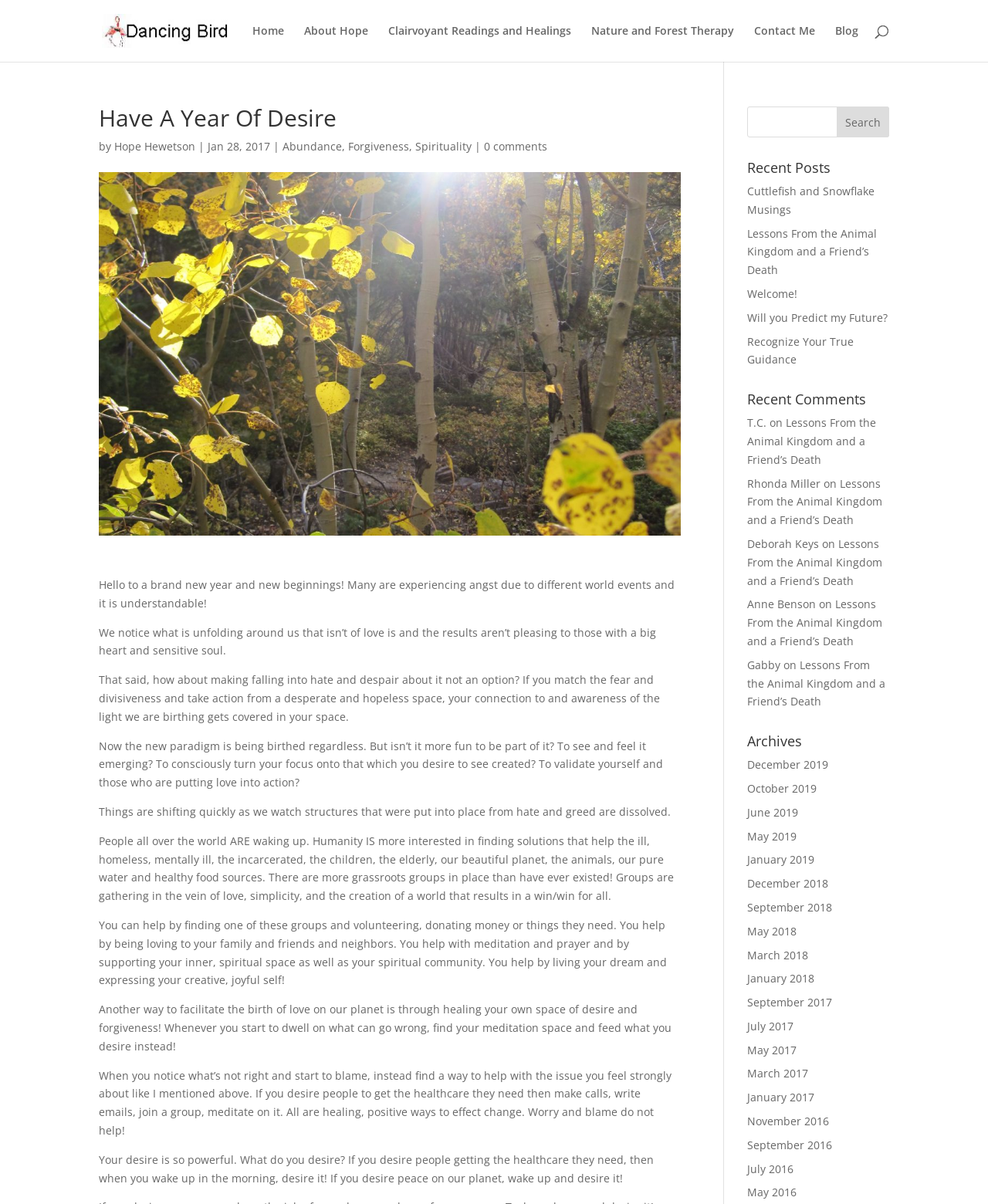Please identify the bounding box coordinates of the clickable area that will allow you to execute the instruction: "Click on the 'Home' link".

[0.255, 0.021, 0.288, 0.051]